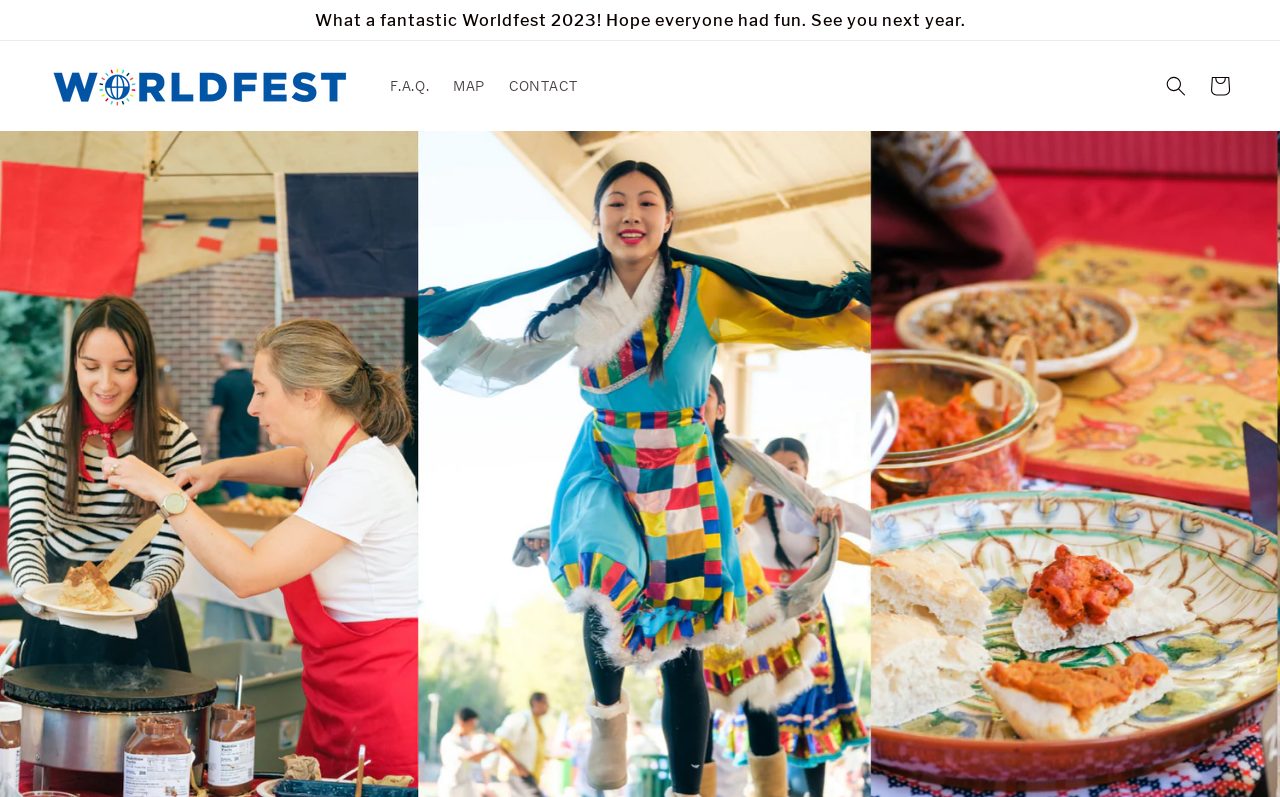How many links are there in the top navigation bar?
Refer to the image and respond with a one-word or short-phrase answer.

4